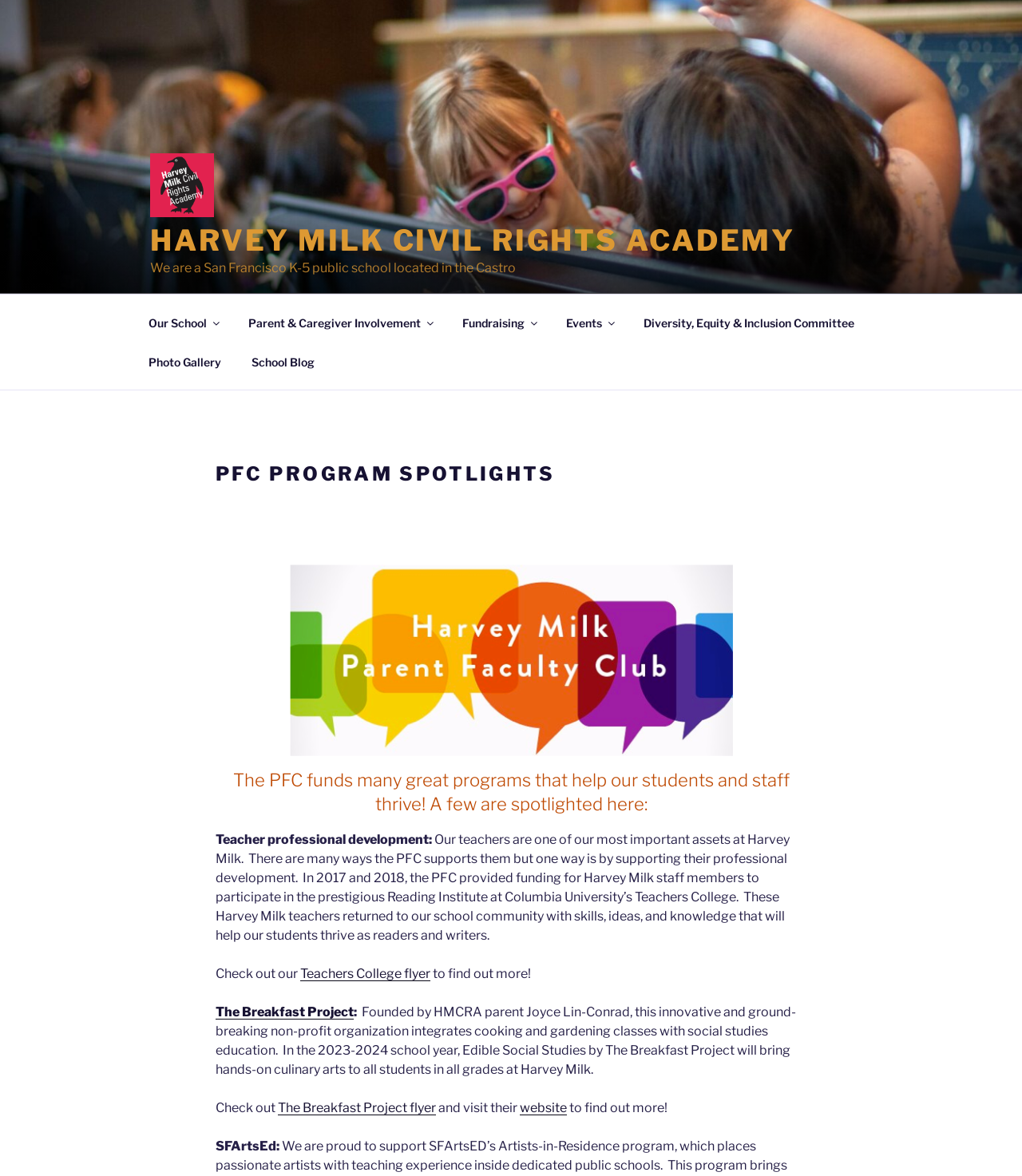Generate the text content of the main heading of the webpage.

PFC PROGRAM SPOTLIGHTS